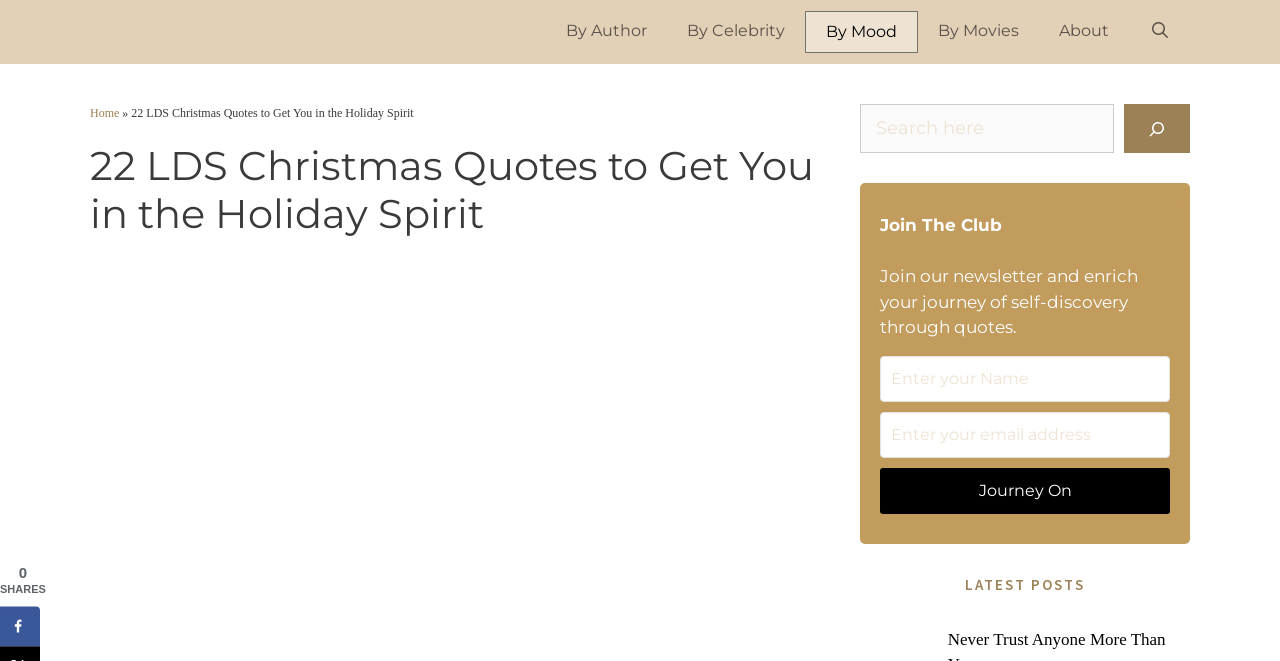What is the call-to-action in the Join The Club section?
Based on the screenshot, provide a one-word or short-phrase response.

Journey On